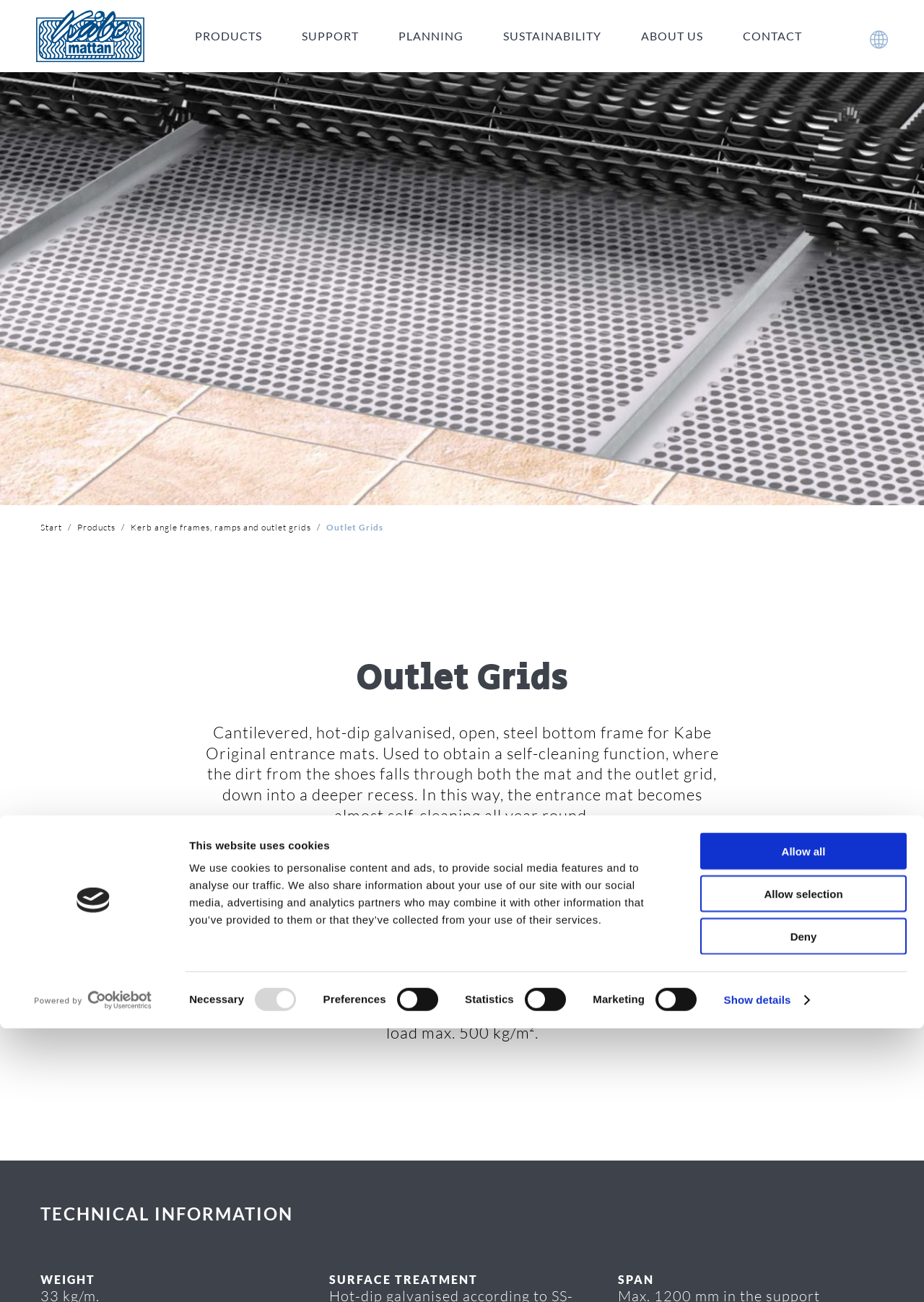Could you determine the bounding box coordinates of the clickable element to complete the instruction: "Click the 'PRODUCTS' link"? Provide the coordinates as four float numbers between 0 and 1, i.e., [left, top, right, bottom].

[0.211, 0.0, 0.283, 0.055]